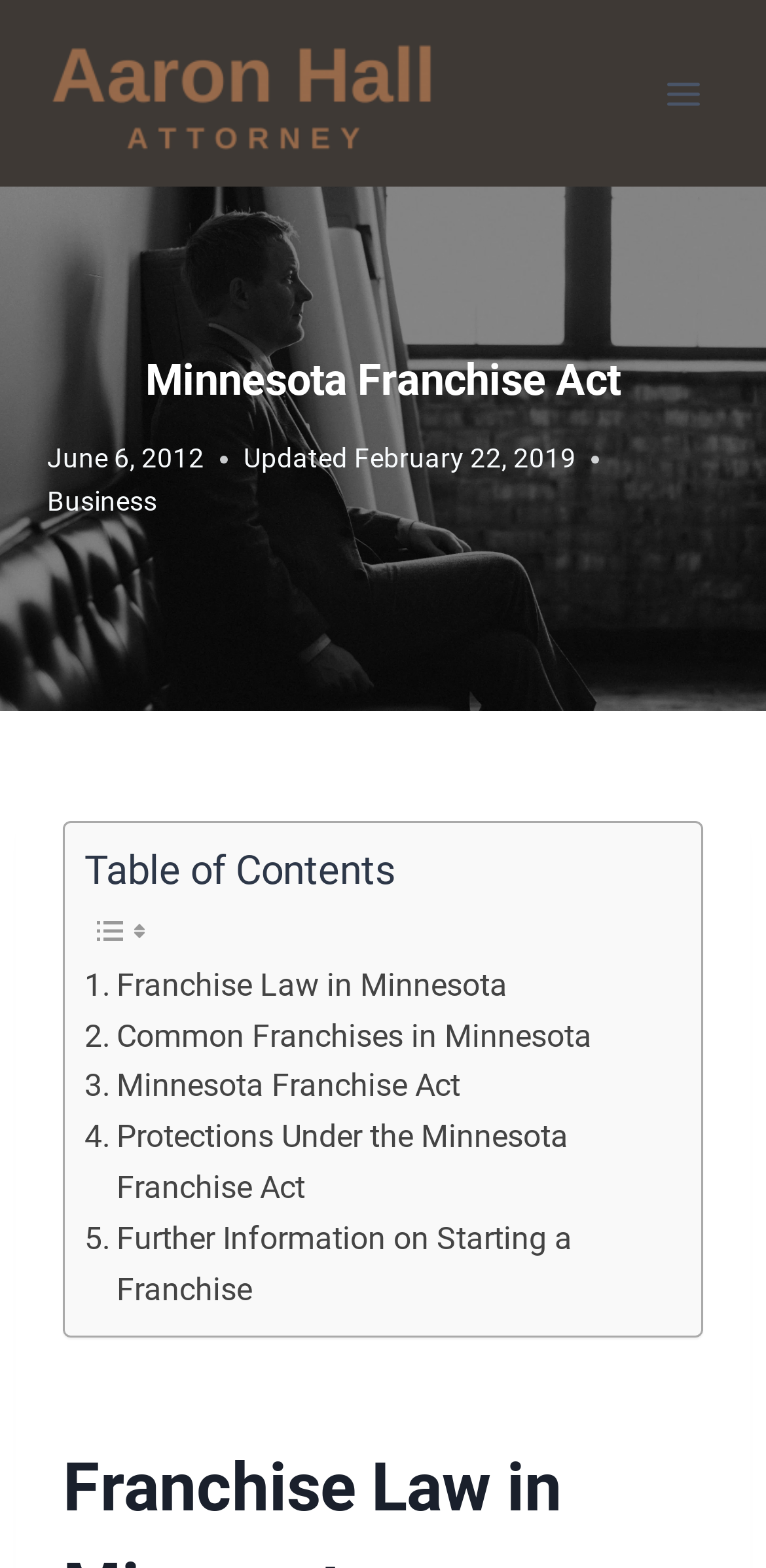What is the category of the link 'Business'?
Use the information from the screenshot to give a comprehensive response to the question.

The link 'Business' is located at the top of the webpage and appears to be a navigation link, as it is not related to the main content of the webpage, which is about the Minnesota Franchise Act.